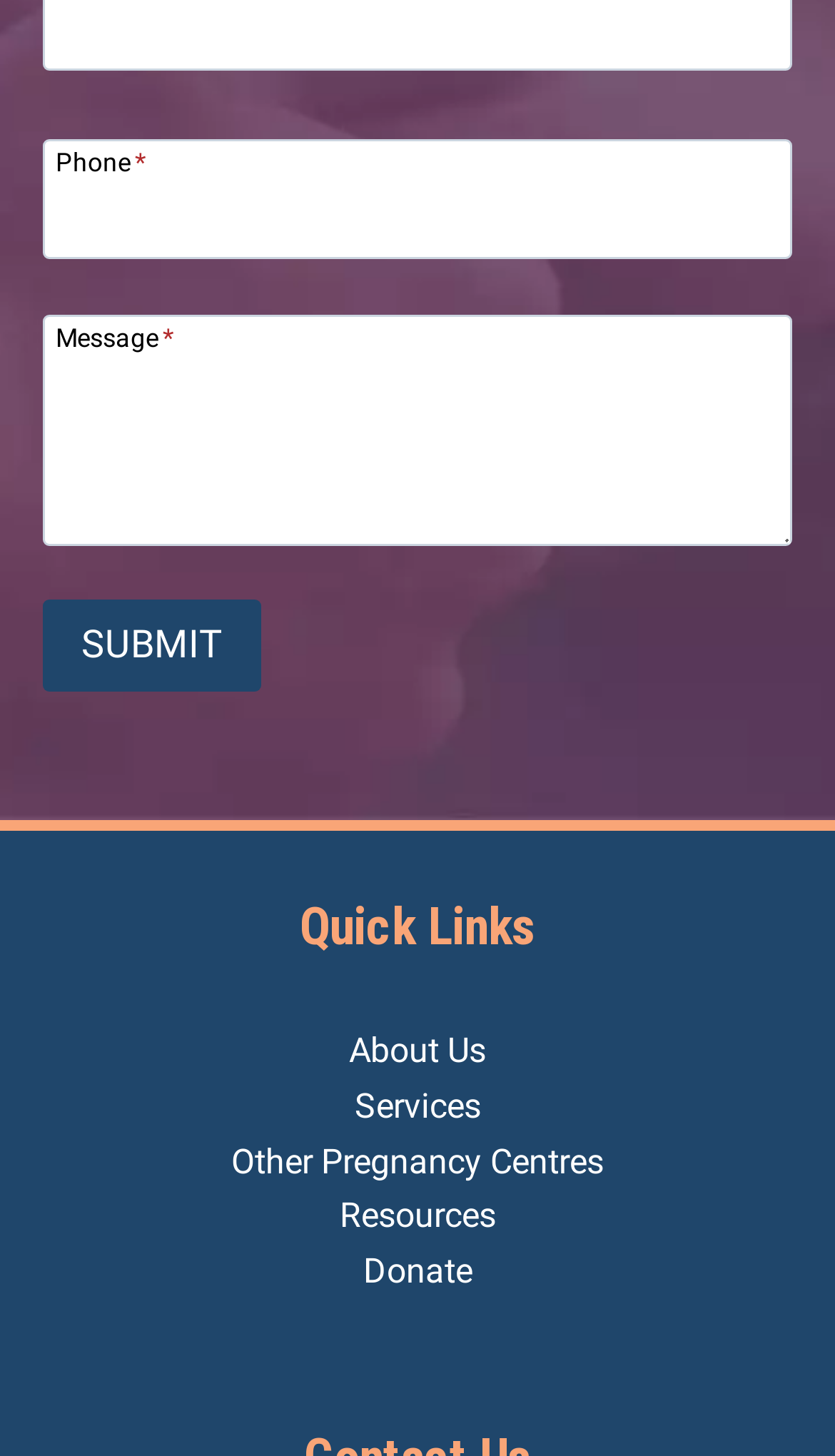Give the bounding box coordinates for this UI element: "Resources". The coordinates should be four float numbers between 0 and 1, arranged as [left, top, right, bottom].

[0.406, 0.821, 0.594, 0.849]